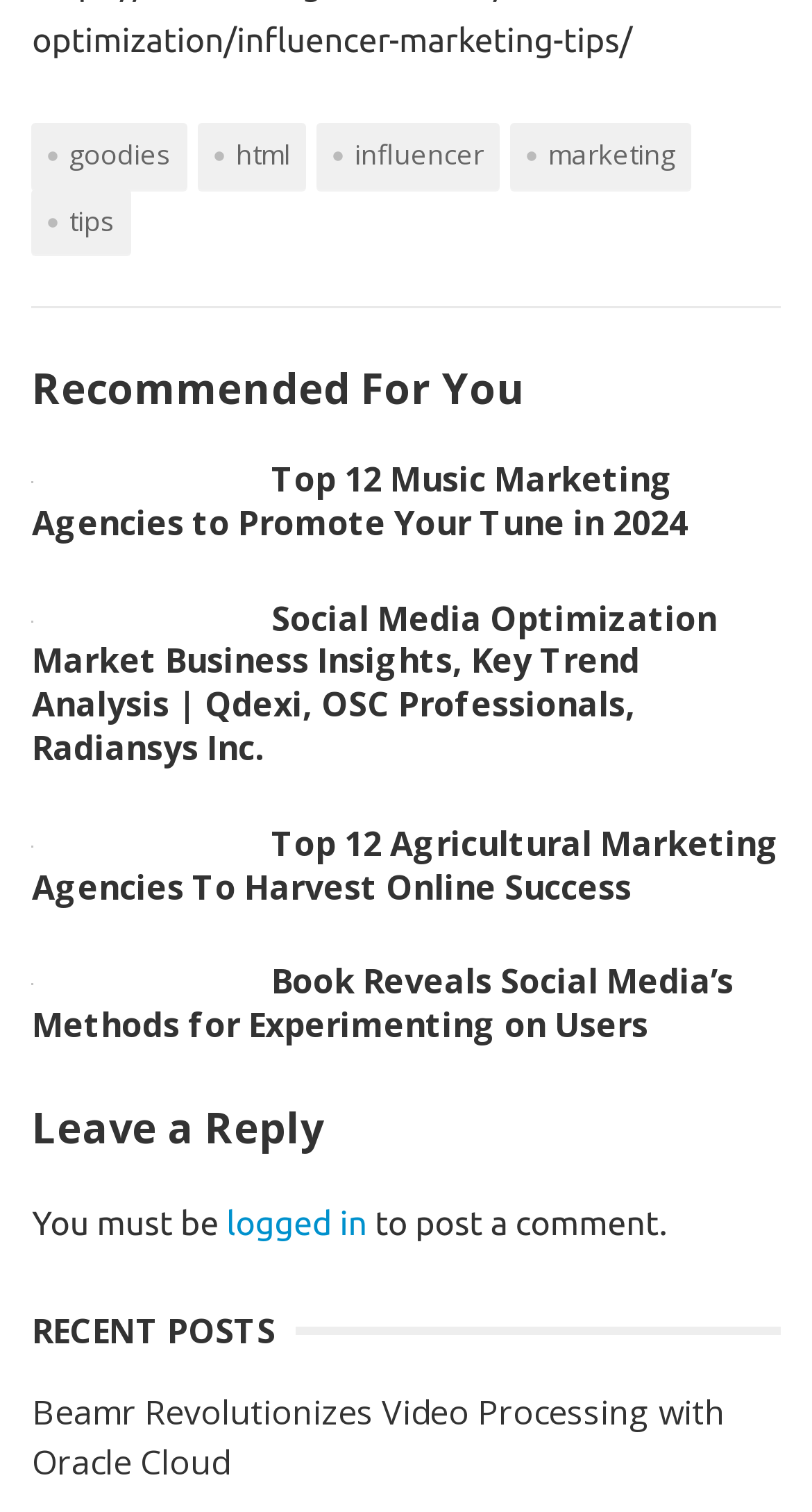Using the description: "logged in", identify the bounding box of the corresponding UI element in the screenshot.

[0.279, 0.798, 0.452, 0.823]